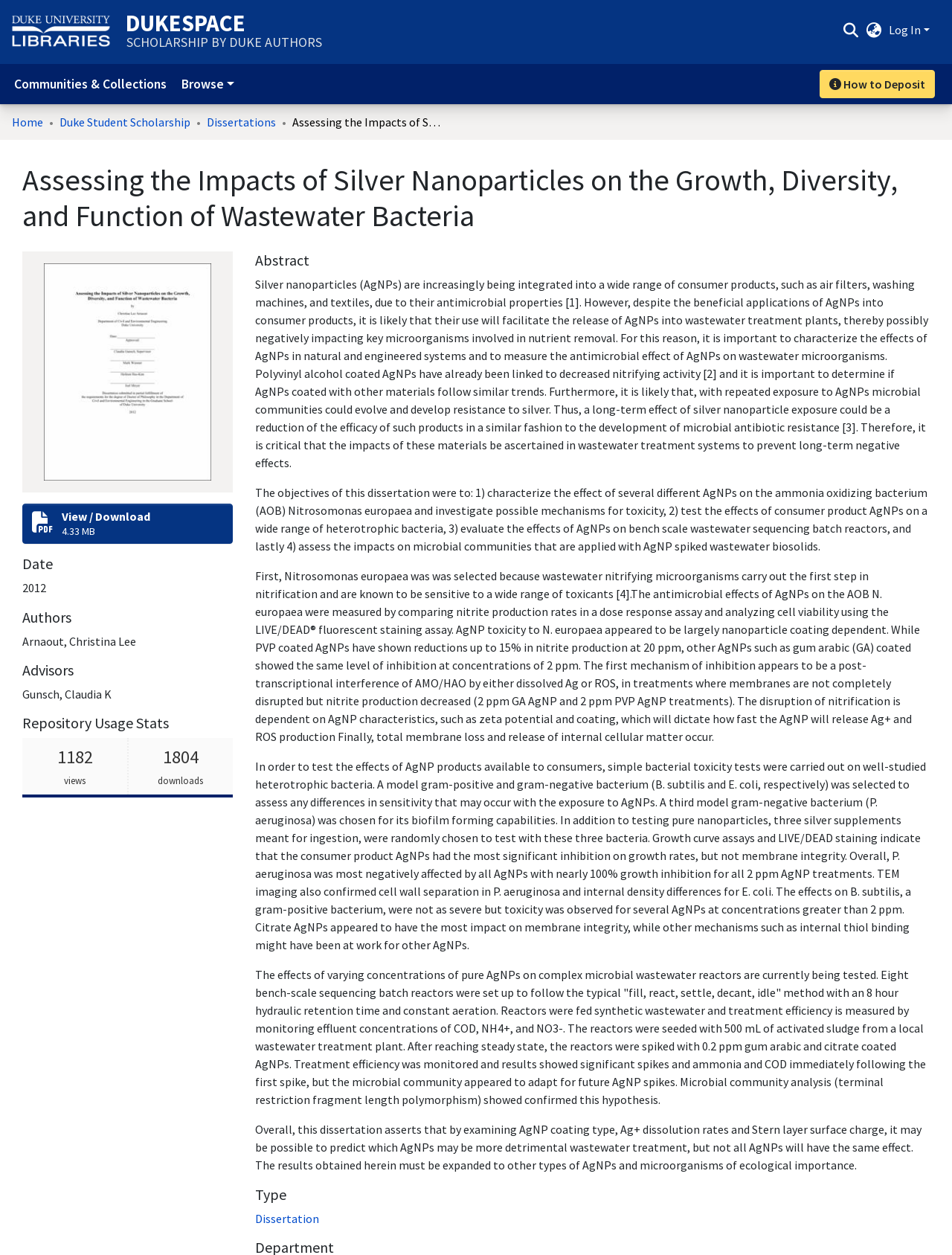Extract the heading text from the webpage.

Assessing the Impacts of Silver Nanoparticles on the Growth, Diversity, and Function of Wastewater Bacteria